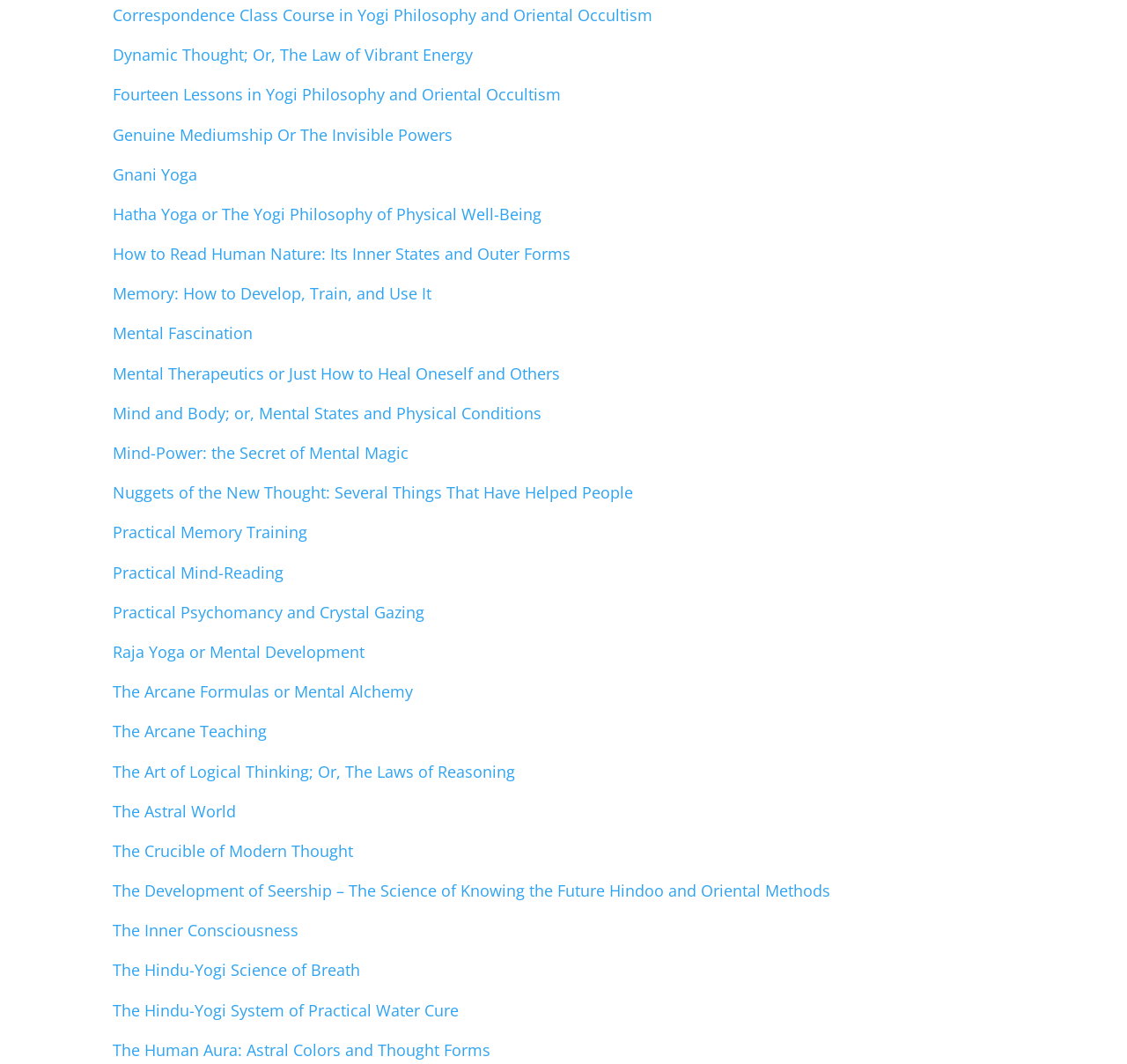Locate the UI element described by Gnani Yoga and provide its bounding box coordinates. Use the format (top-left x, top-left y, bottom-right x, bottom-right y) with all values as floating point numbers between 0 and 1.

[0.1, 0.154, 0.175, 0.174]